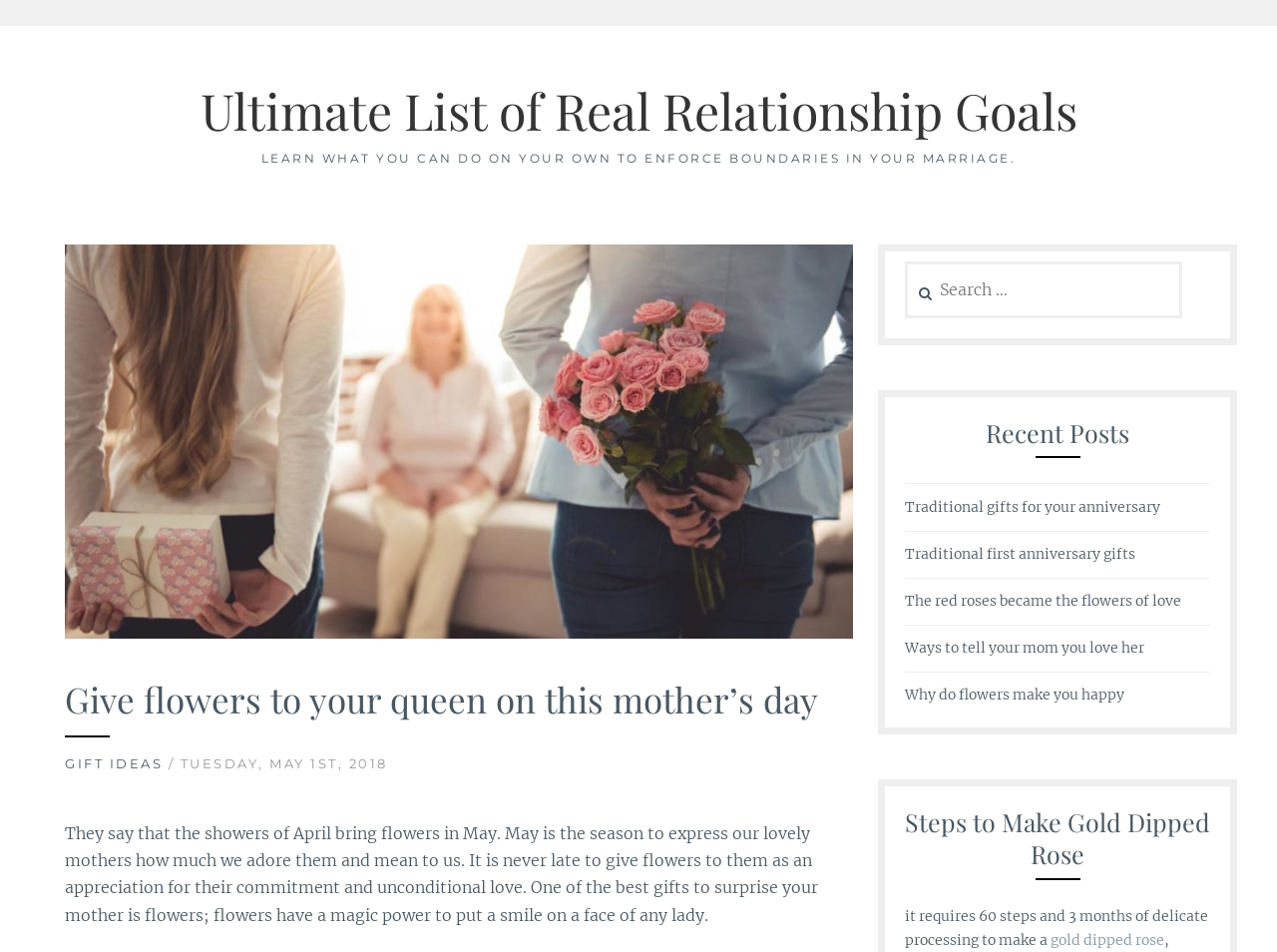What is the topic of the article below the 'Recent Posts' section?
From the image, respond with a single word or phrase.

Gold Dipped Rose